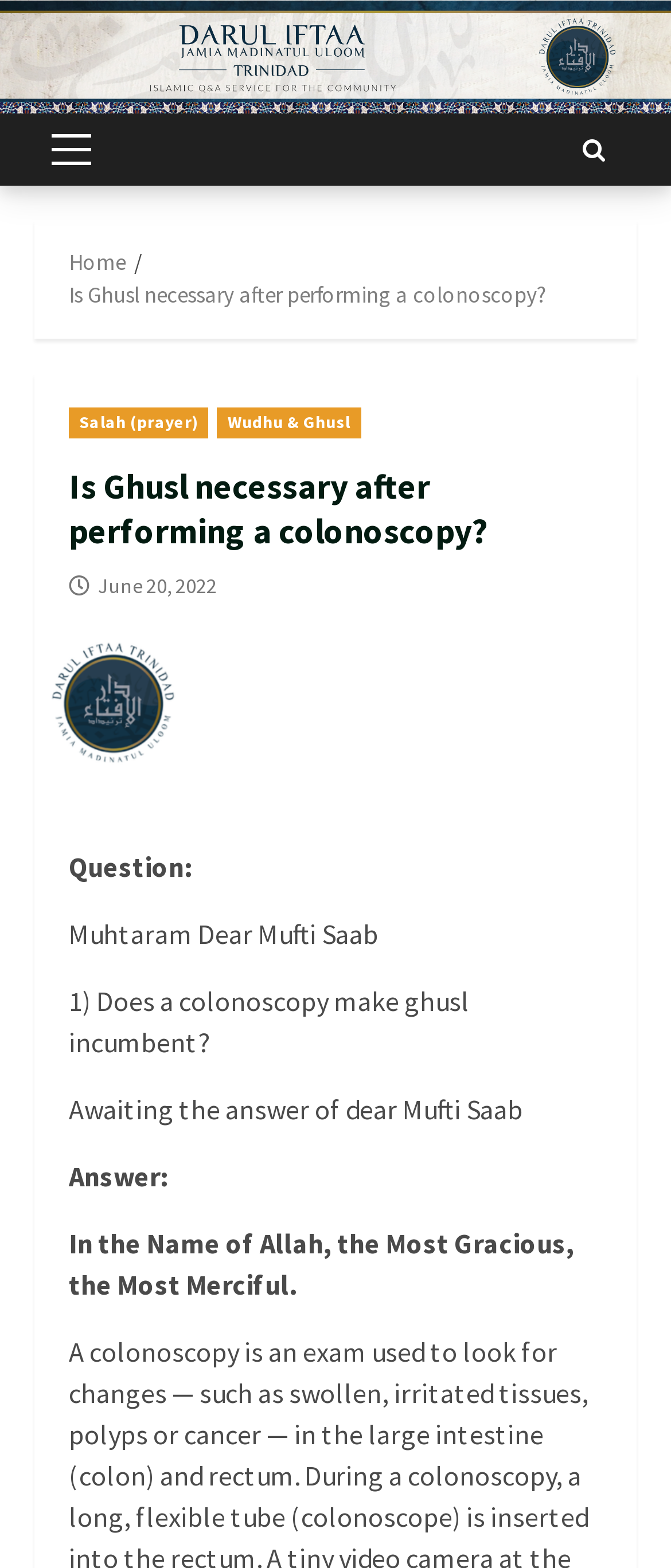Answer this question using a single word or a brief phrase:
What is the category of the question?

Wudhu & Ghusl